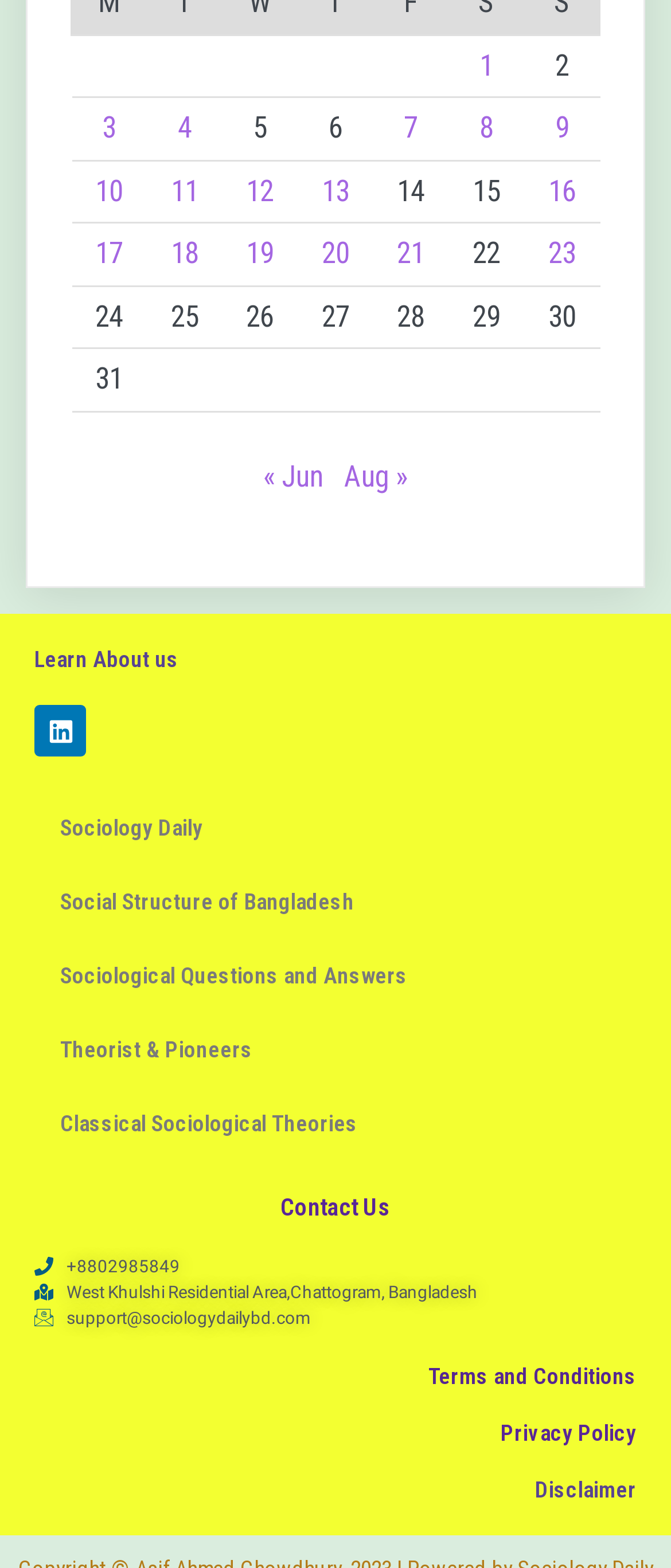Please locate the bounding box coordinates of the element that needs to be clicked to achieve the following instruction: "Click on 'Posts published on July 1, 2023'". The coordinates should be four float numbers between 0 and 1, i.e., [left, top, right, bottom].

[0.714, 0.031, 0.735, 0.052]